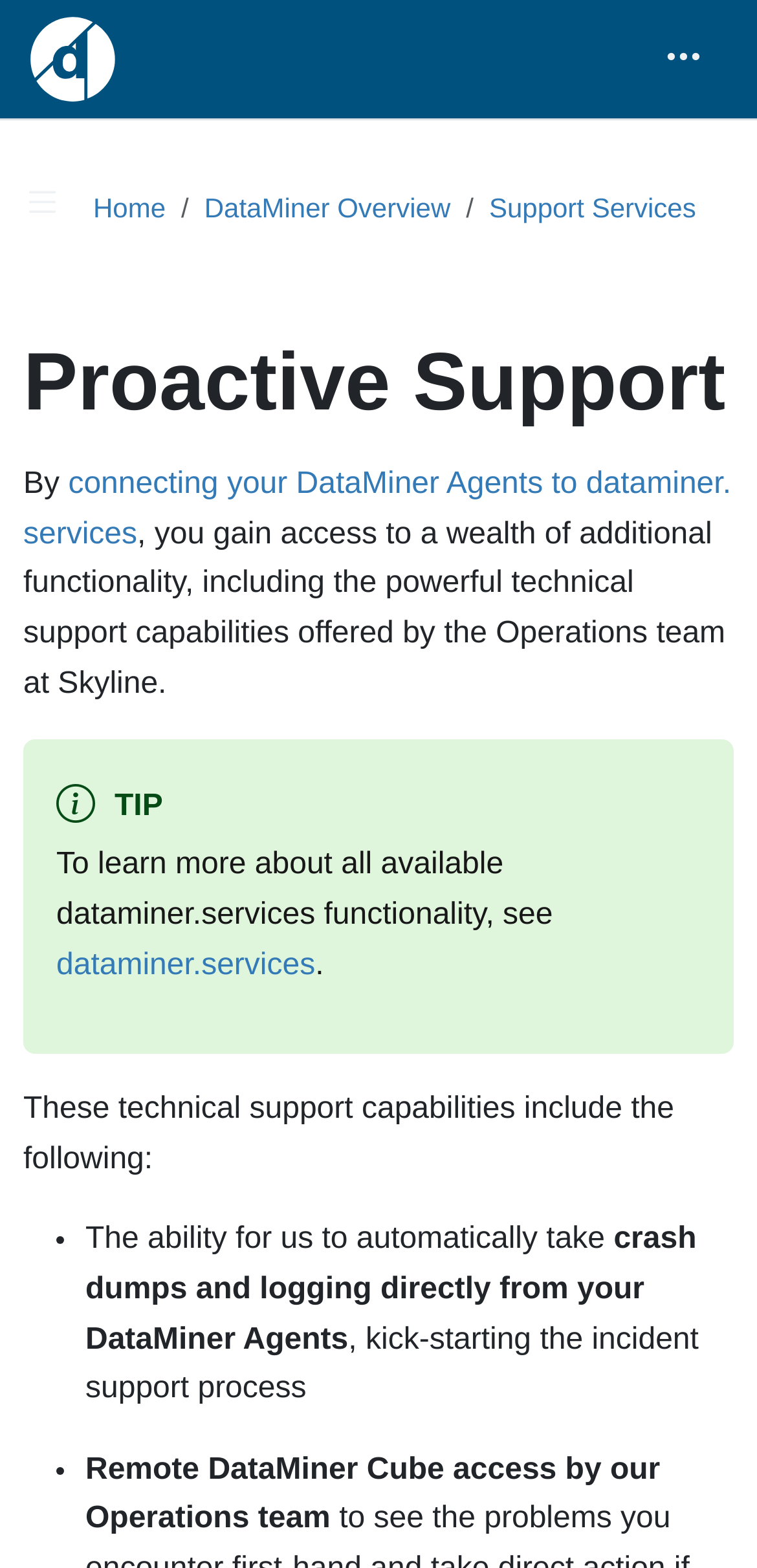Locate the bounding box of the user interface element based on this description: "http://medicalmentor.org/".

None